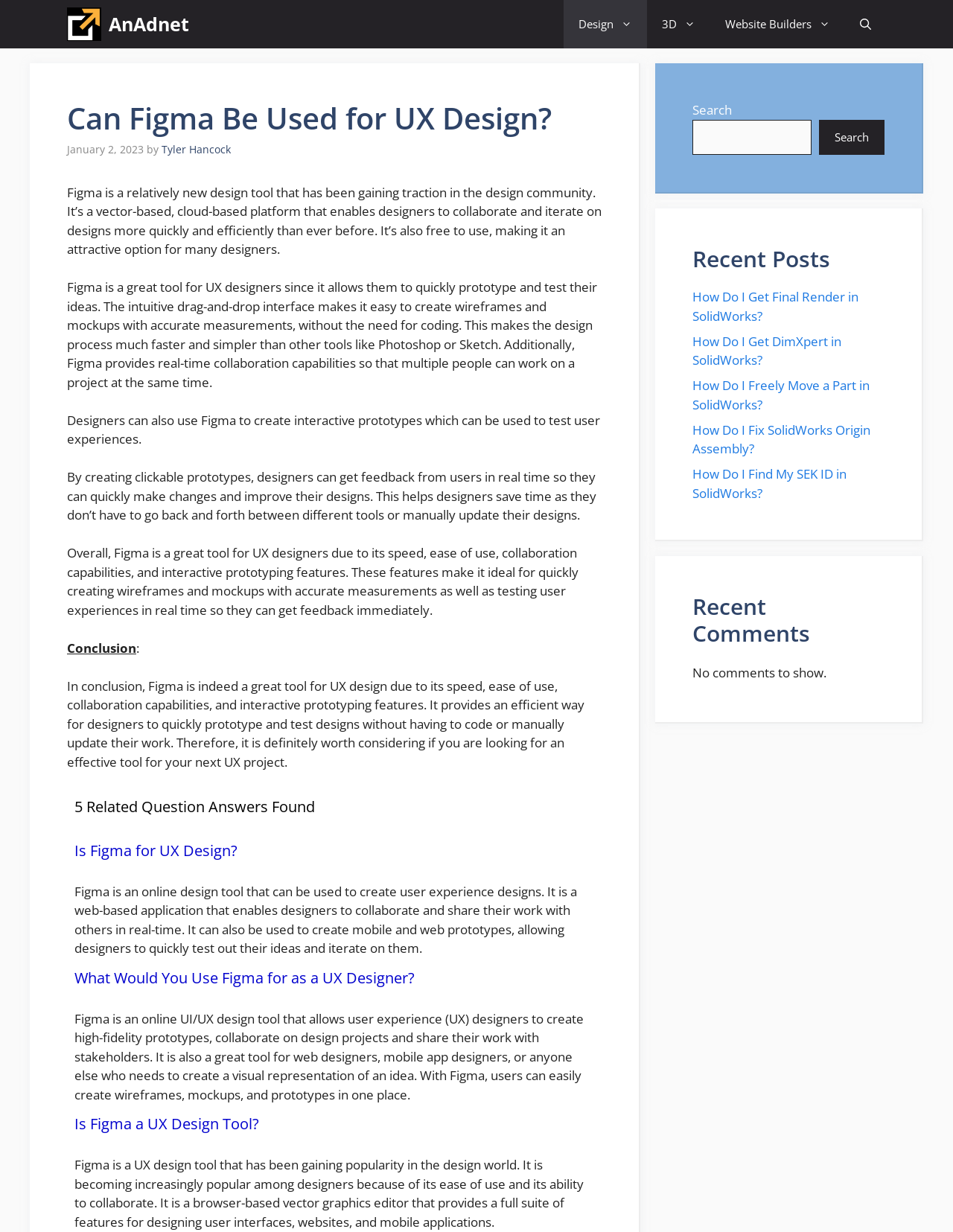Pinpoint the bounding box coordinates of the clickable element needed to complete the instruction: "Click on the 'Tyler Hancock' link". The coordinates should be provided as four float numbers between 0 and 1: [left, top, right, bottom].

[0.17, 0.116, 0.242, 0.127]